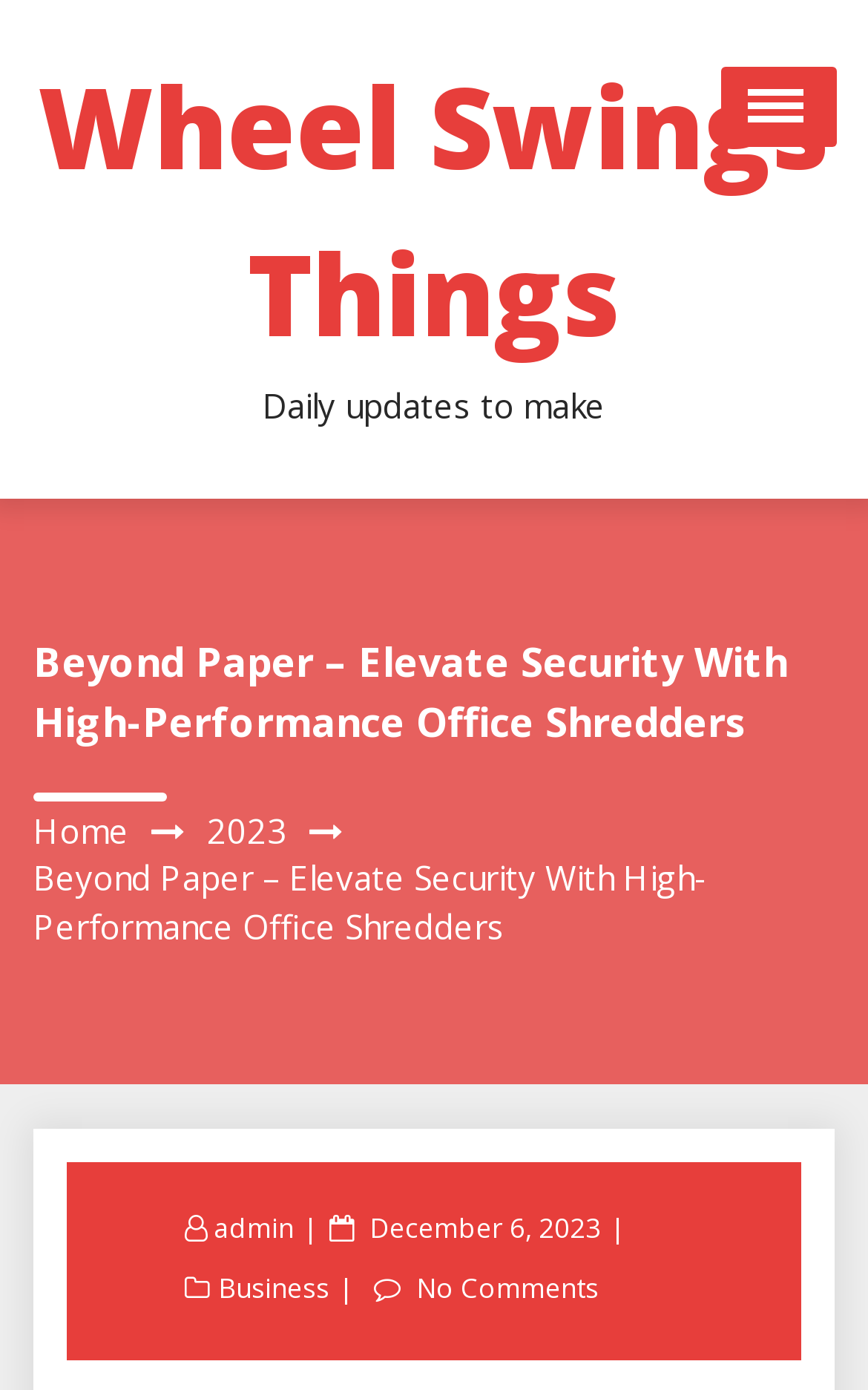How many categories are there in the webpage?
Using the image provided, answer with just one word or phrase.

5